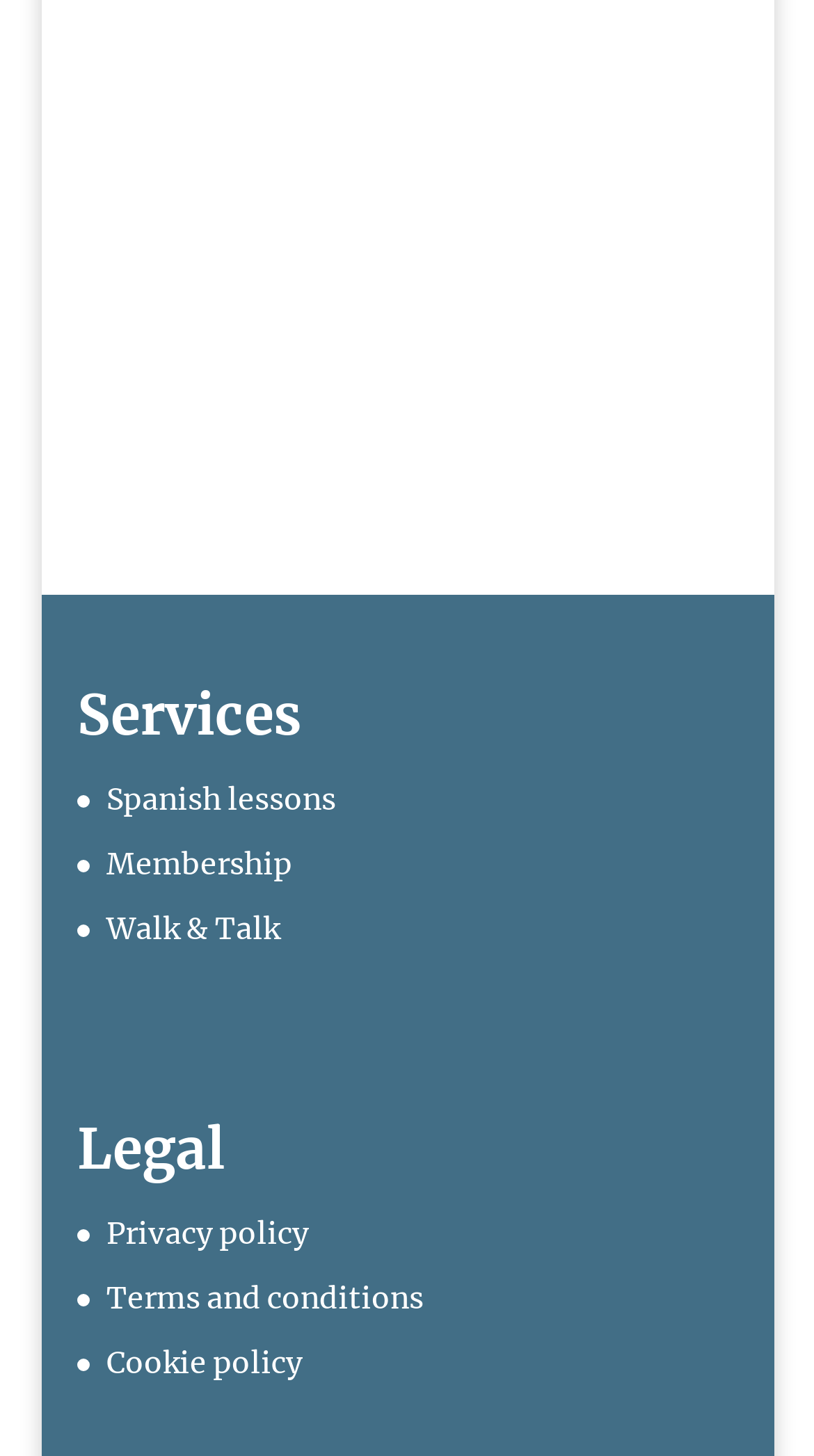Provide a brief response using a word or short phrase to this question:
How many headings are on the webpage?

2